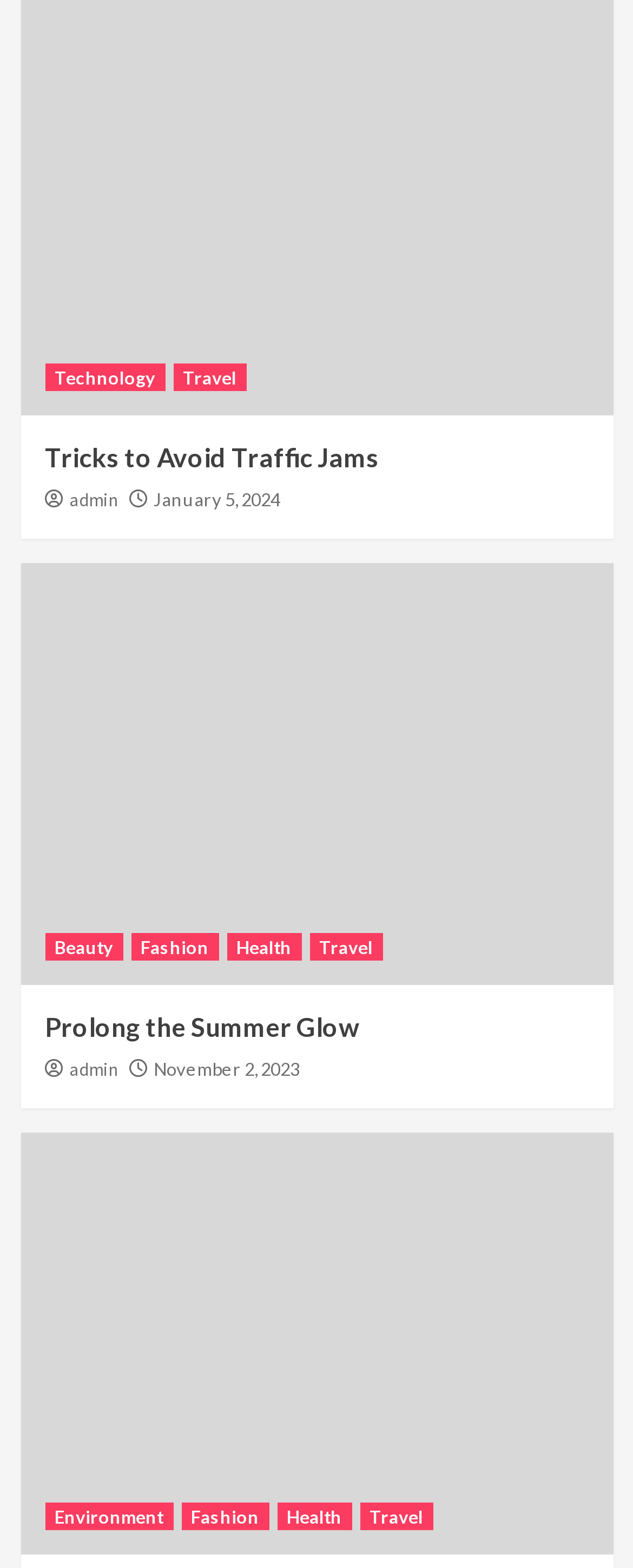Use a single word or phrase to answer the question: 
What is the date of the second article?

November 2, 2023